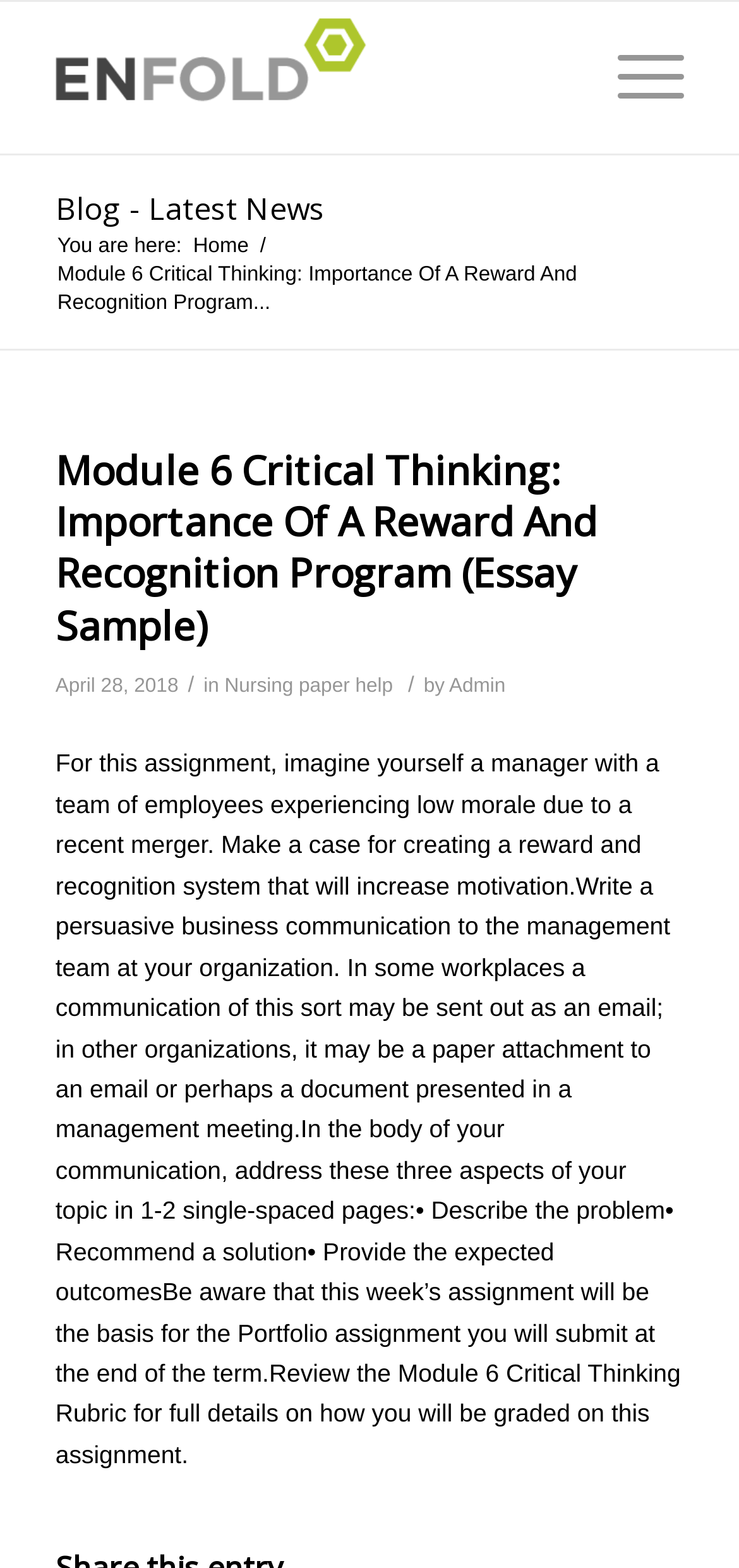What is the date of the essay sample?
Based on the image, answer the question with as much detail as possible.

The date of the essay sample can be found below the title of the essay, where it says 'April 28, 2018'.